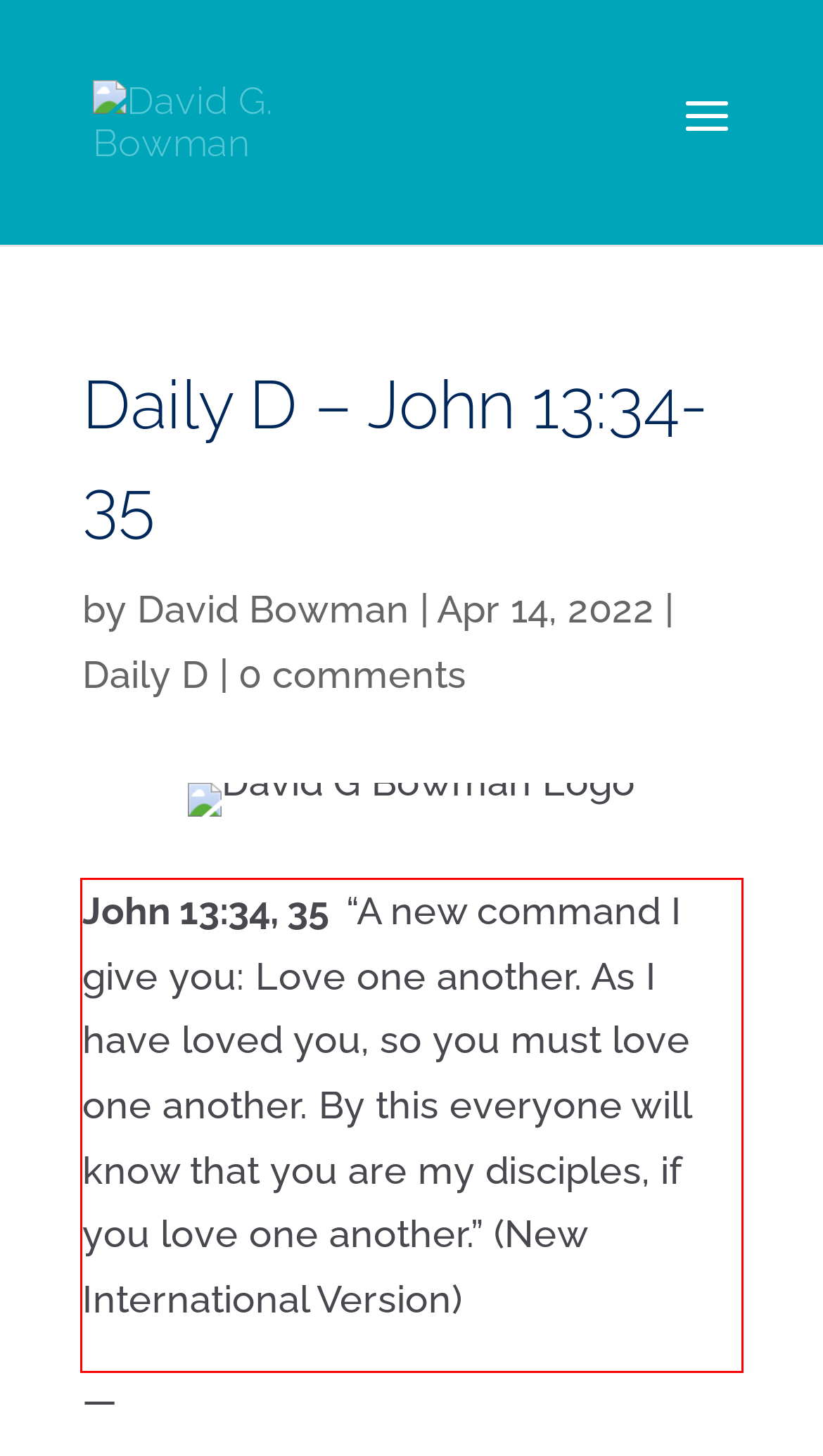Analyze the webpage screenshot and use OCR to recognize the text content in the red bounding box.

John 13:34, 35 “A new command I give you: Love one another. As I have loved you, so you must love one another. By this everyone will know that you are my disciples, if you love one another.” (New International Version)